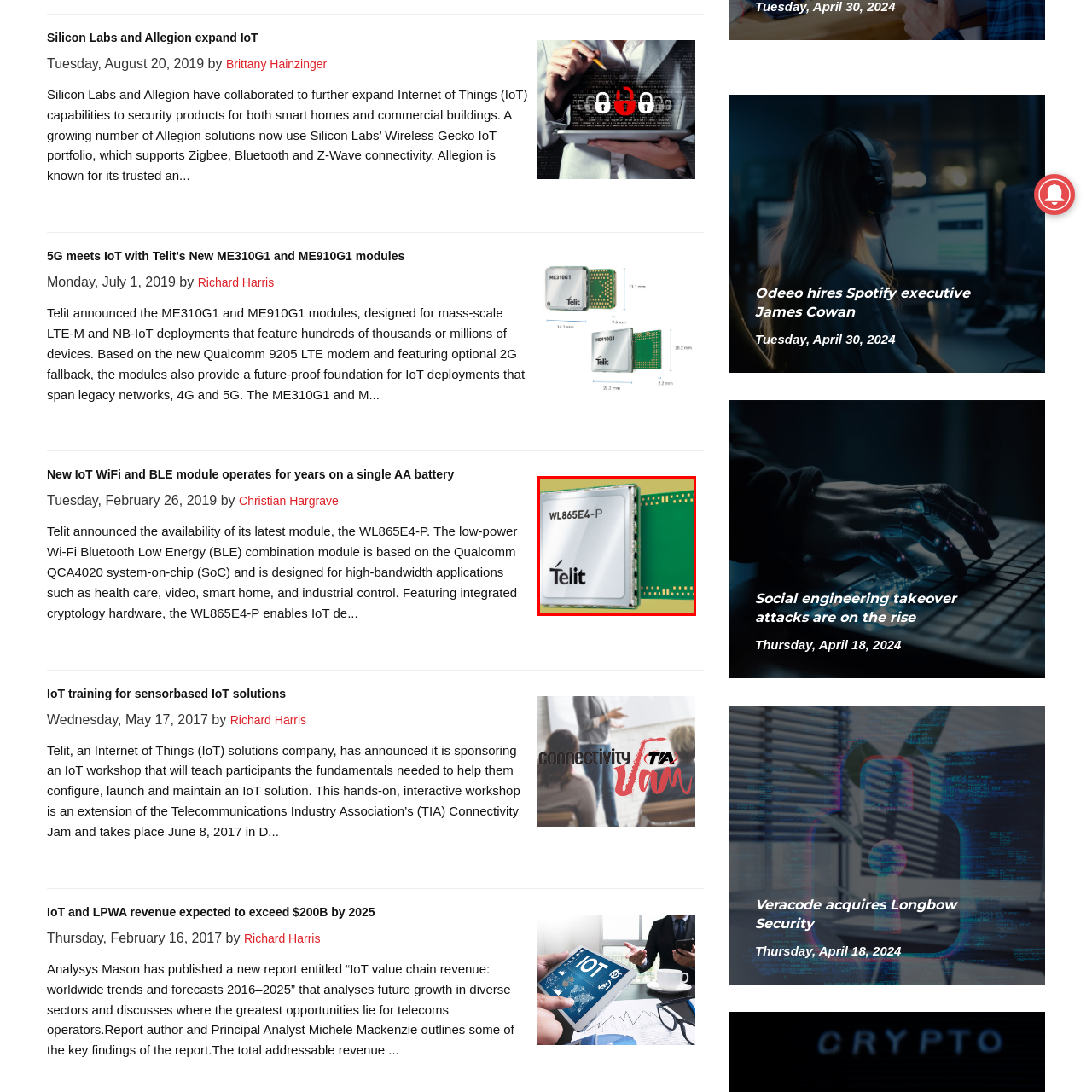Craft a comprehensive description of the image located inside the red boundary.

The image features the Telit WL865E4-P module, a sophisticated low-power Wi-Fi and Bluetooth Low Energy (BLE) combination module. It is designed for high-bandwidth applications such as healthcare, smart home technology, video streaming, and industrial control. The module is based on the Qualcomm QCA4020 system-on-chip (SoC), which allows for efficient performance while enabling integrated cryptology hardware for enhanced security. This innovative technology reflects Telit's commitment to advancing the Internet of Things (IoT) landscape by providing versatile, efficient solutions that meet the needs of diverse industries.